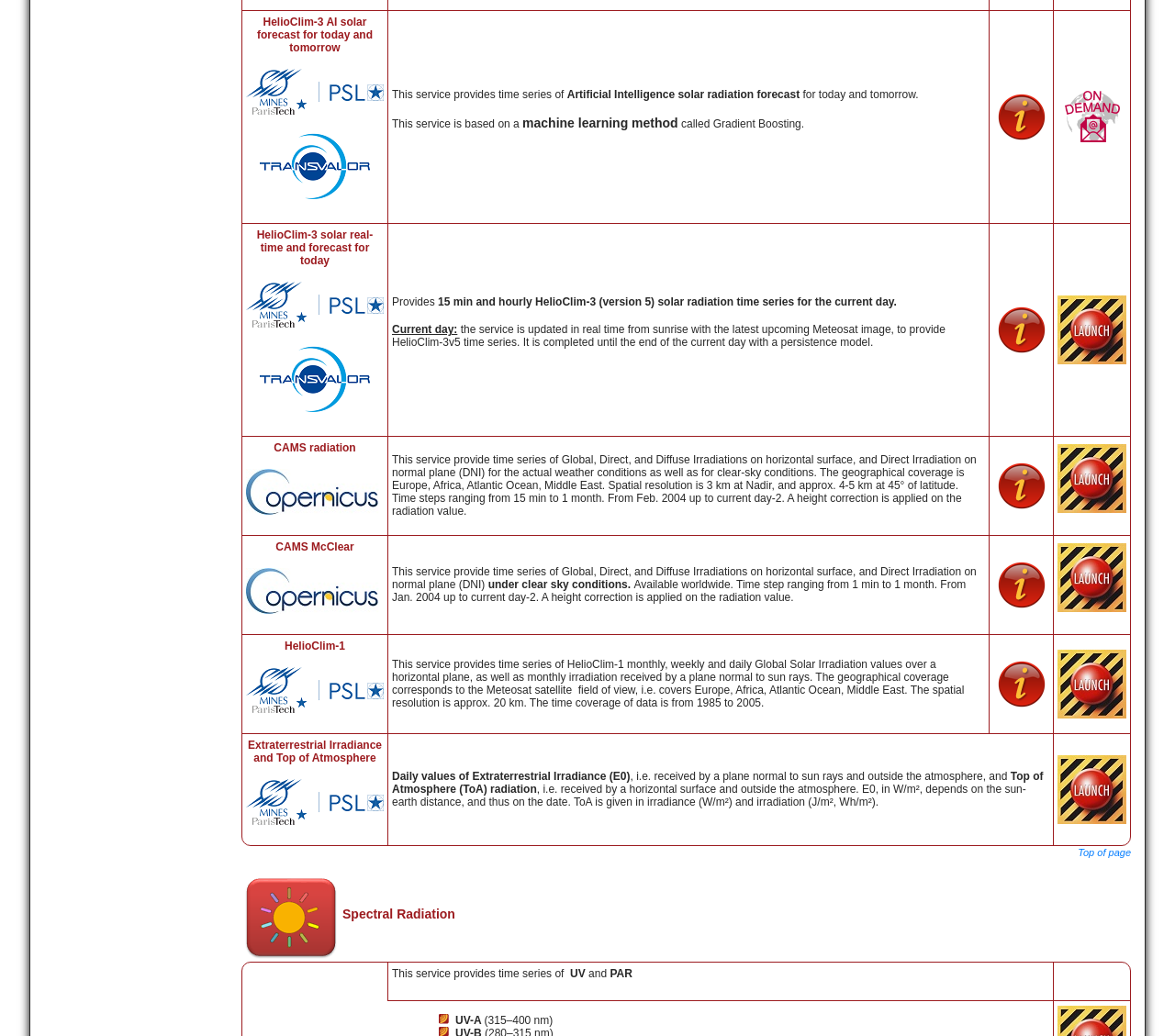Reply to the question with a single word or phrase:
What is the source of solar radiation data for TMY?

HelioClim-3 version 5